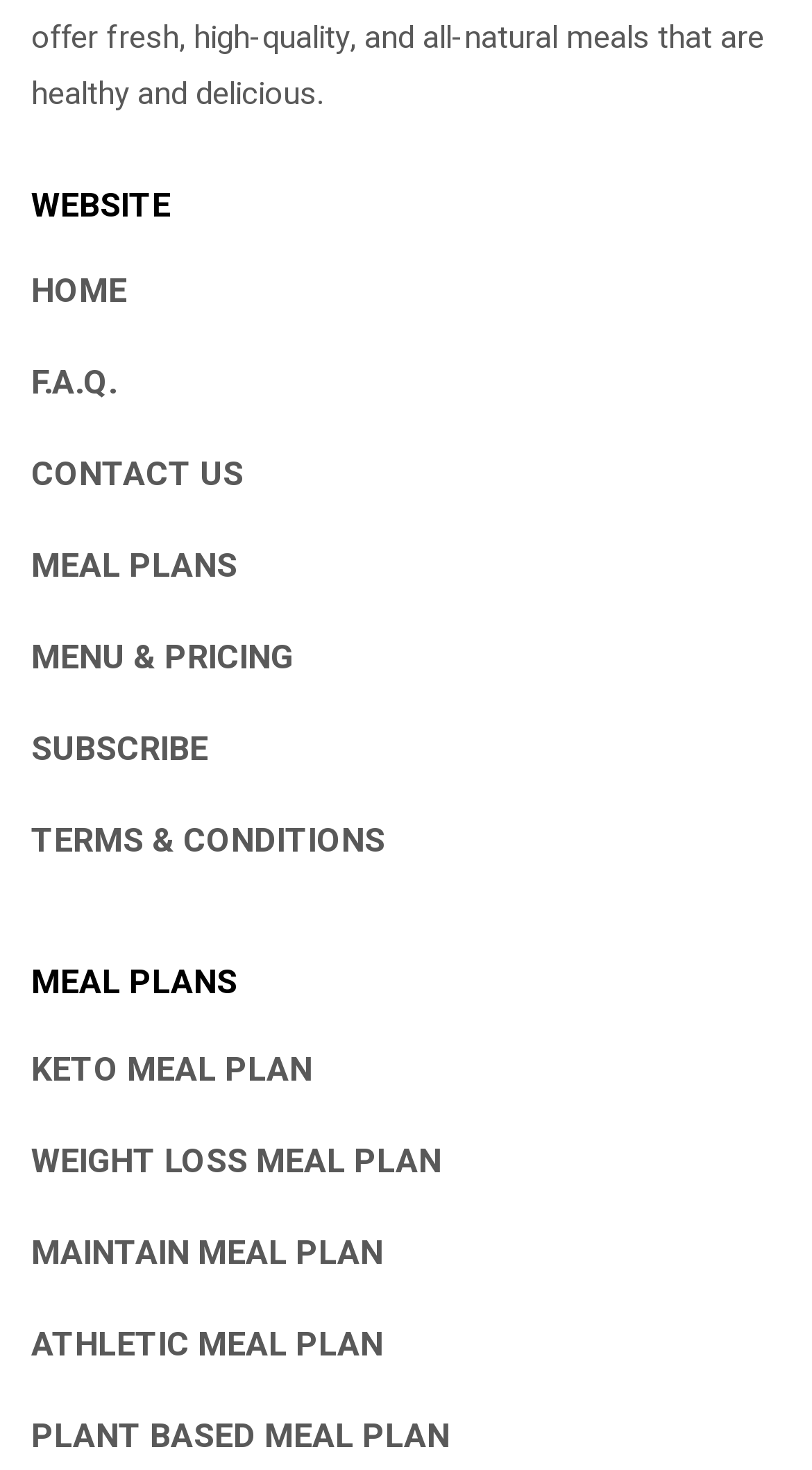Reply to the question with a single word or phrase:
How many meal plans are listed?

5